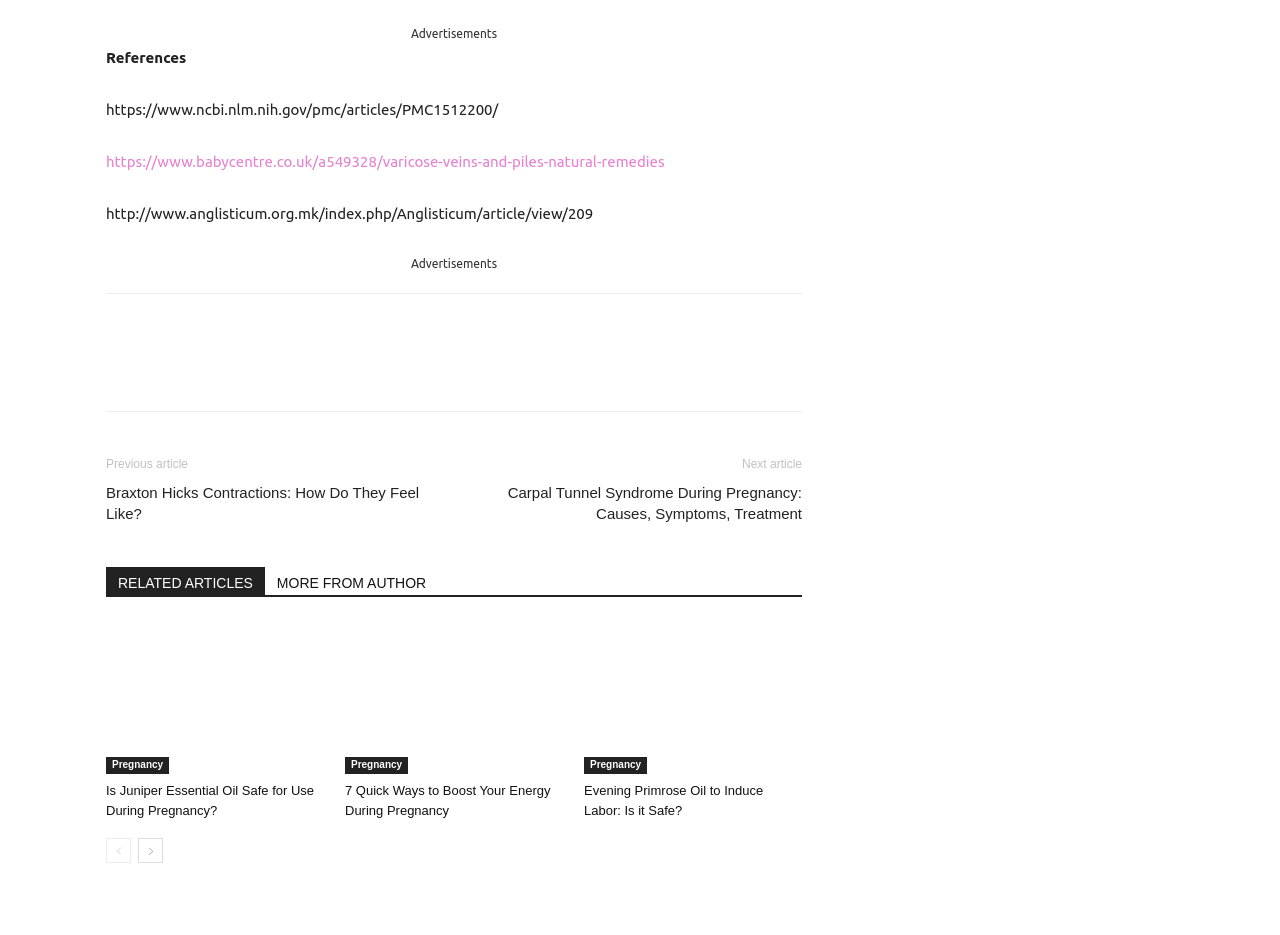Identify the bounding box coordinates for the region of the element that should be clicked to carry out the instruction: "Click on the link to read about varicose veins and piles natural remedies". The bounding box coordinates should be four float numbers between 0 and 1, i.e., [left, top, right, bottom].

[0.083, 0.164, 0.519, 0.182]